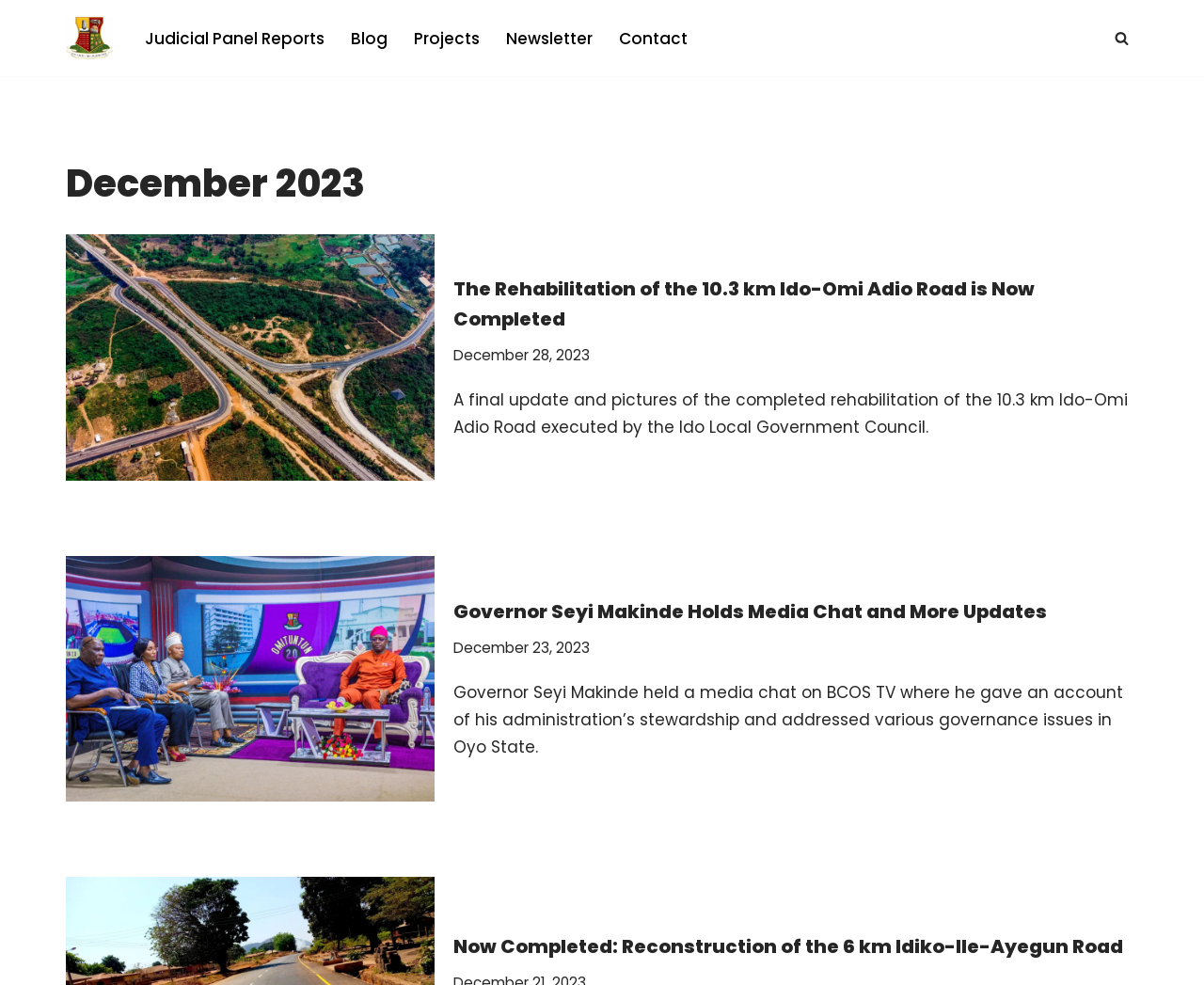Identify the bounding box coordinates of the specific part of the webpage to click to complete this instruction: "Click the 'Get A Free Quote' button".

None